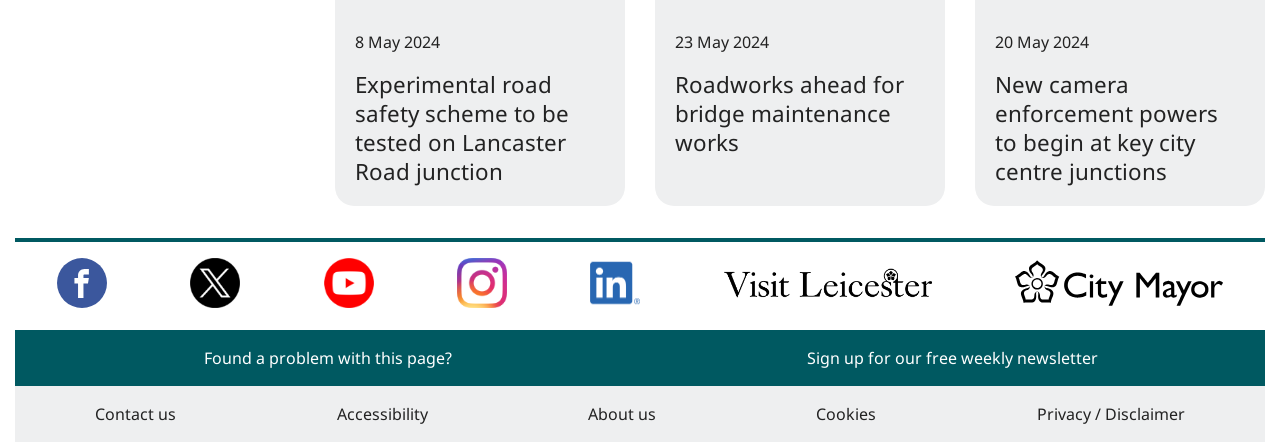What social media platform has an image with a bounding box coordinate of [0.149, 0.584, 0.188, 0.698]?
Look at the image and answer the question using a single word or phrase.

Twitter